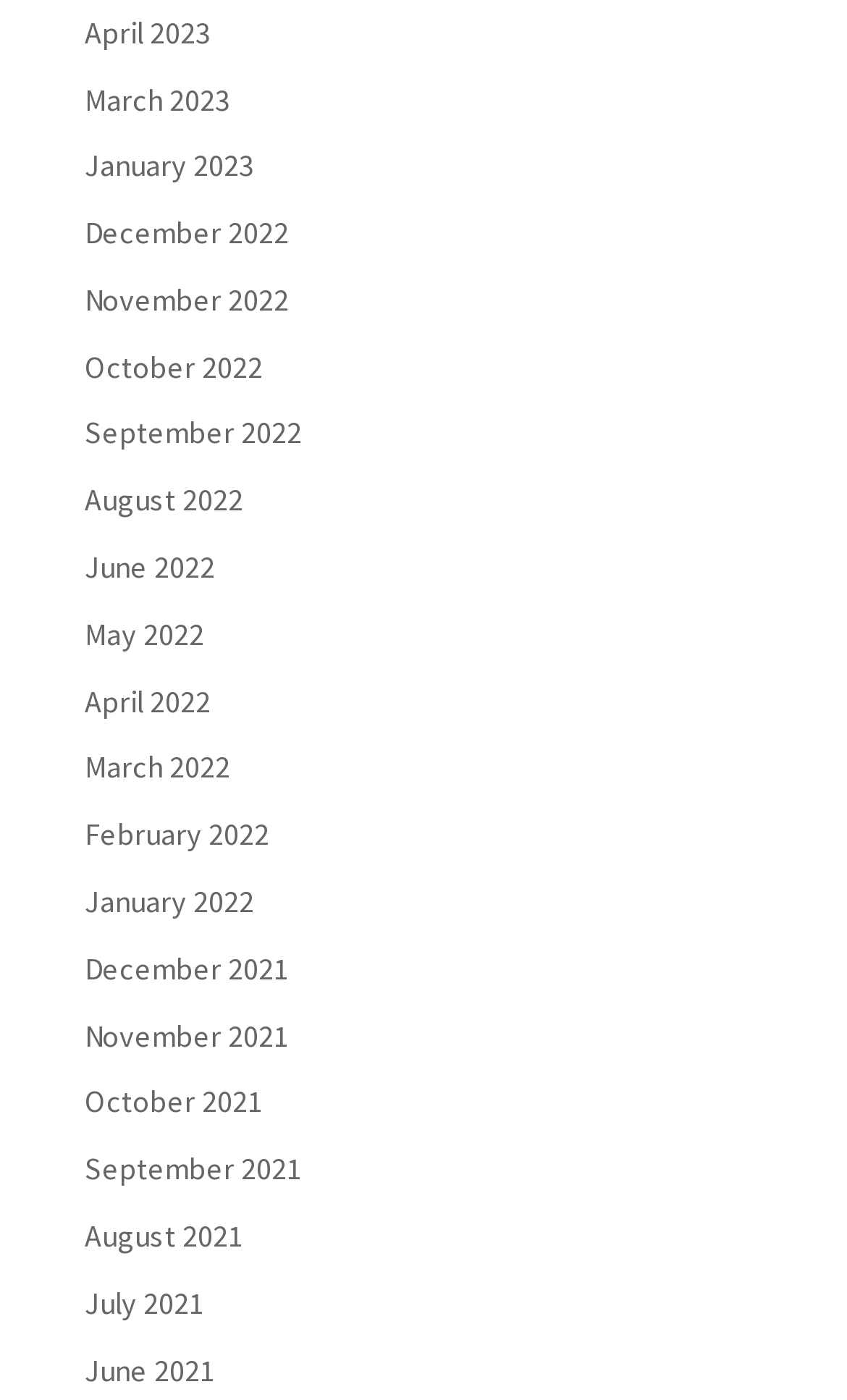Could you locate the bounding box coordinates for the section that should be clicked to accomplish this task: "view April 2023".

[0.1, 0.009, 0.249, 0.037]